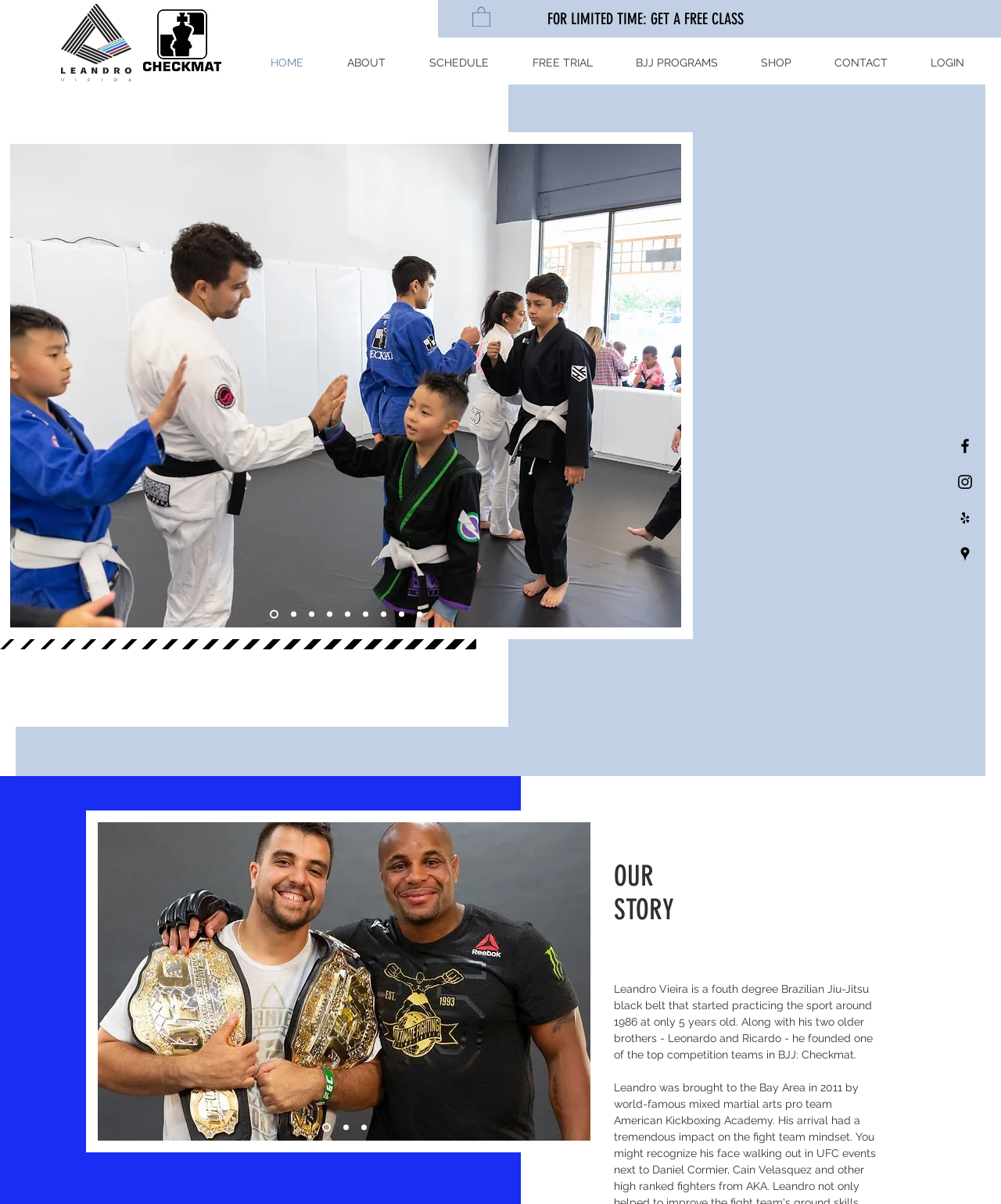Pinpoint the bounding box coordinates of the clickable element needed to complete the instruction: "Go to the ABOUT page". The coordinates should be provided as four float numbers between 0 and 1: [left, top, right, bottom].

[0.325, 0.036, 0.407, 0.068]